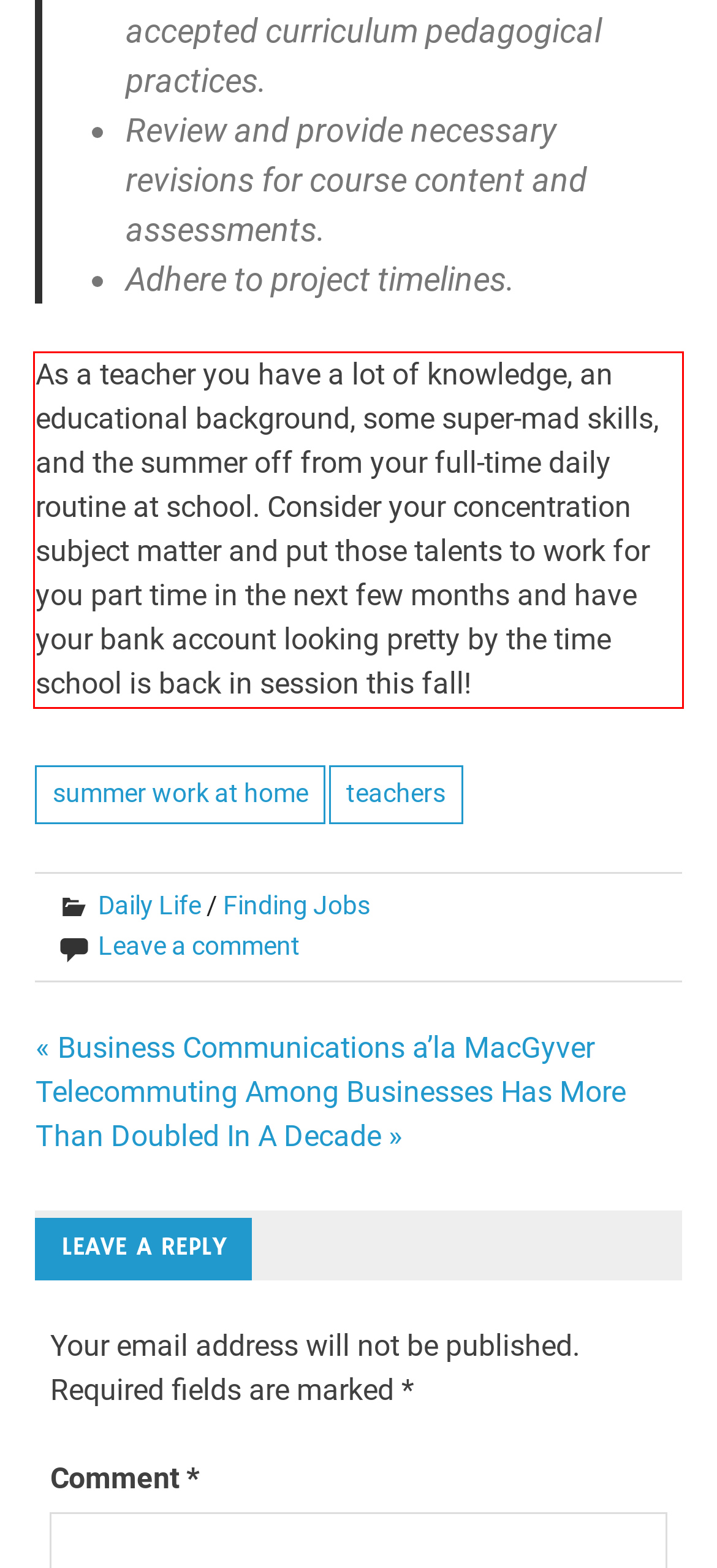The screenshot provided shows a webpage with a red bounding box. Apply OCR to the text within this red bounding box and provide the extracted content.

As a teacher you have a lot of knowledge, an educational background, some super-mad skills, and the summer off from your full-time daily routine at school. Consider your concentration subject matter and put those talents to work for you part time in the next few months and have your bank account looking pretty by the time school is back in session this fall!